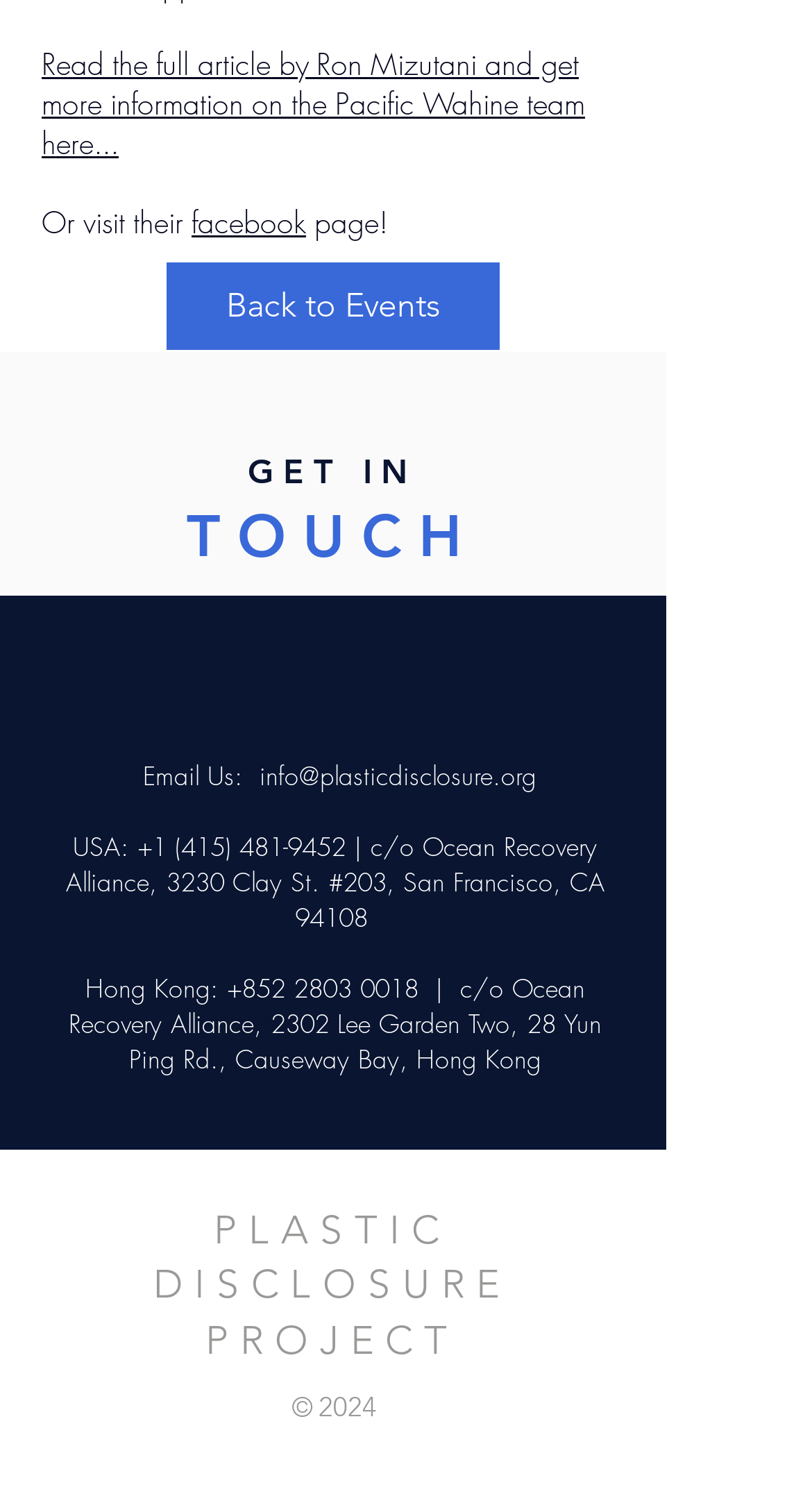What is the email address to contact?
Observe the image and answer the question with a one-word or short phrase response.

info@plasticdisclosure.org